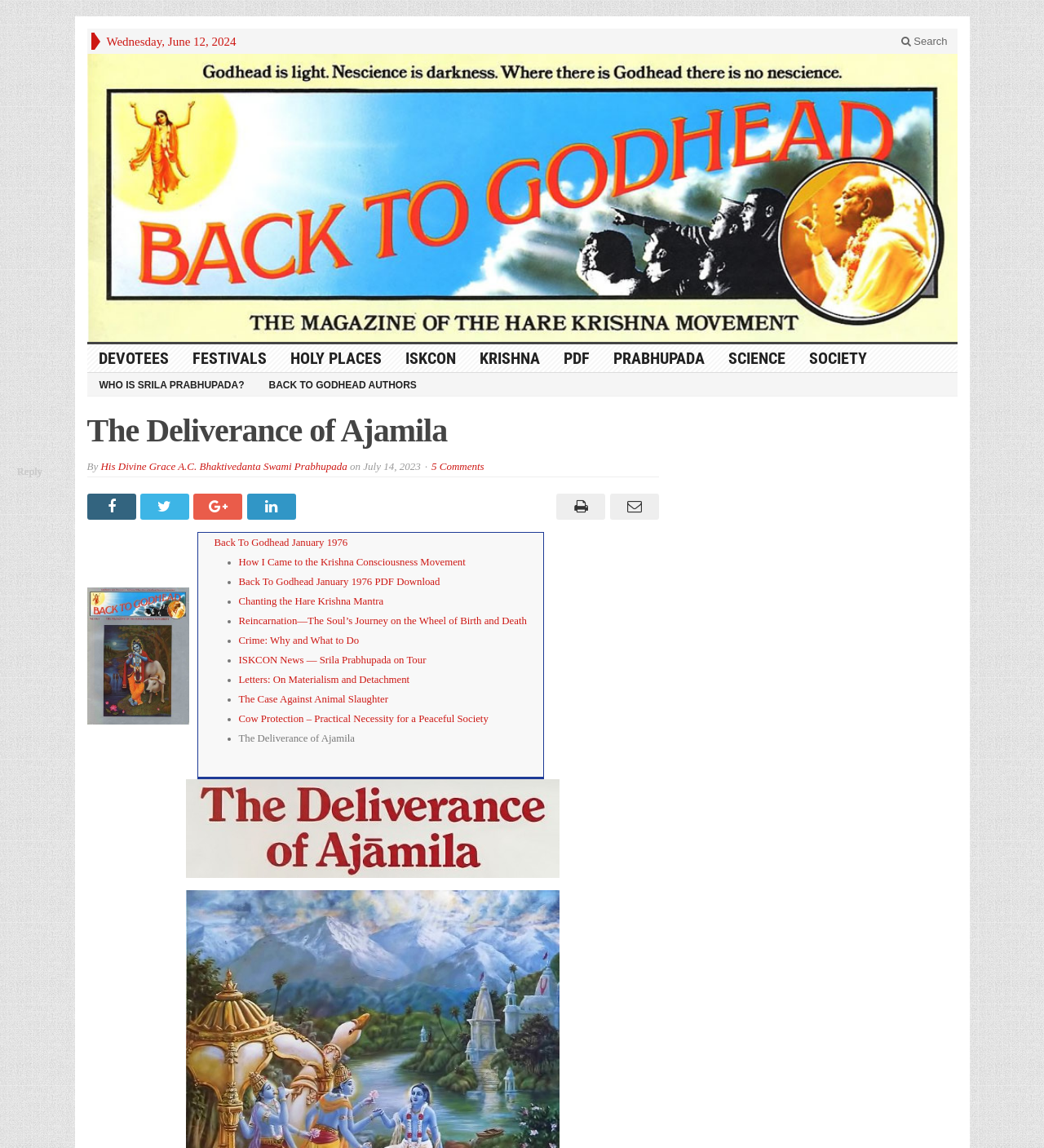Generate a thorough explanation of the webpage's elements.

The webpage is about the article "The Deliverance of Ajamila" from Back to Godhead. At the top, there is a date "Wednesday, June 12, 2024" and a search icon. Below that, there is a navigation menu with links to various categories such as "DEVOTEES", "FESTIVALS", "HOLY PLACES", and more.

The main content of the page is divided into two sections. On the left, there is an image related to the article, and on the right, there is a table of contents with links to various sections of the article, including "How I Came to the Krishna Consciousness Movement", "Chanting the Hare Krishna Mantra", and more.

Above the table of contents, there is a heading "The Deliverance of Ajamila" with the author's name "His Divine Grace A.C. Bhaktivedanta Swami Prabhupada" and the date "July 14, 2023". Below the heading, there are social media links and a link to "5 Comments".

The article itself is not fully displayed, but it appears to be a spiritual or religious text with various sections and subheadings. There are also links to reply to comments from various users at the bottom of the page.